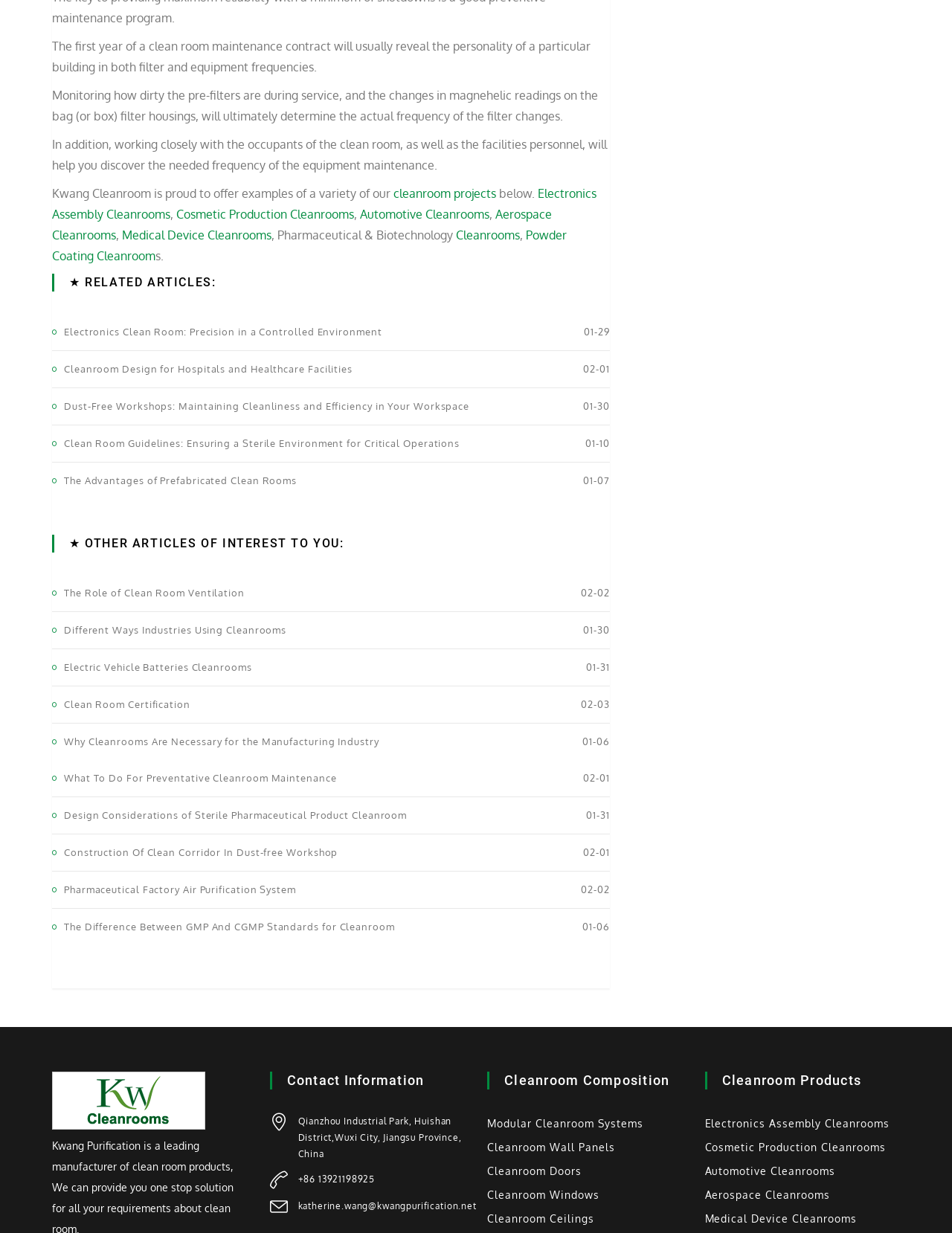Using the provided element description: "Pharmaceutical Factory Air Purification System", determine the bounding box coordinates of the corresponding UI element in the screenshot.

[0.067, 0.707, 0.641, 0.736]